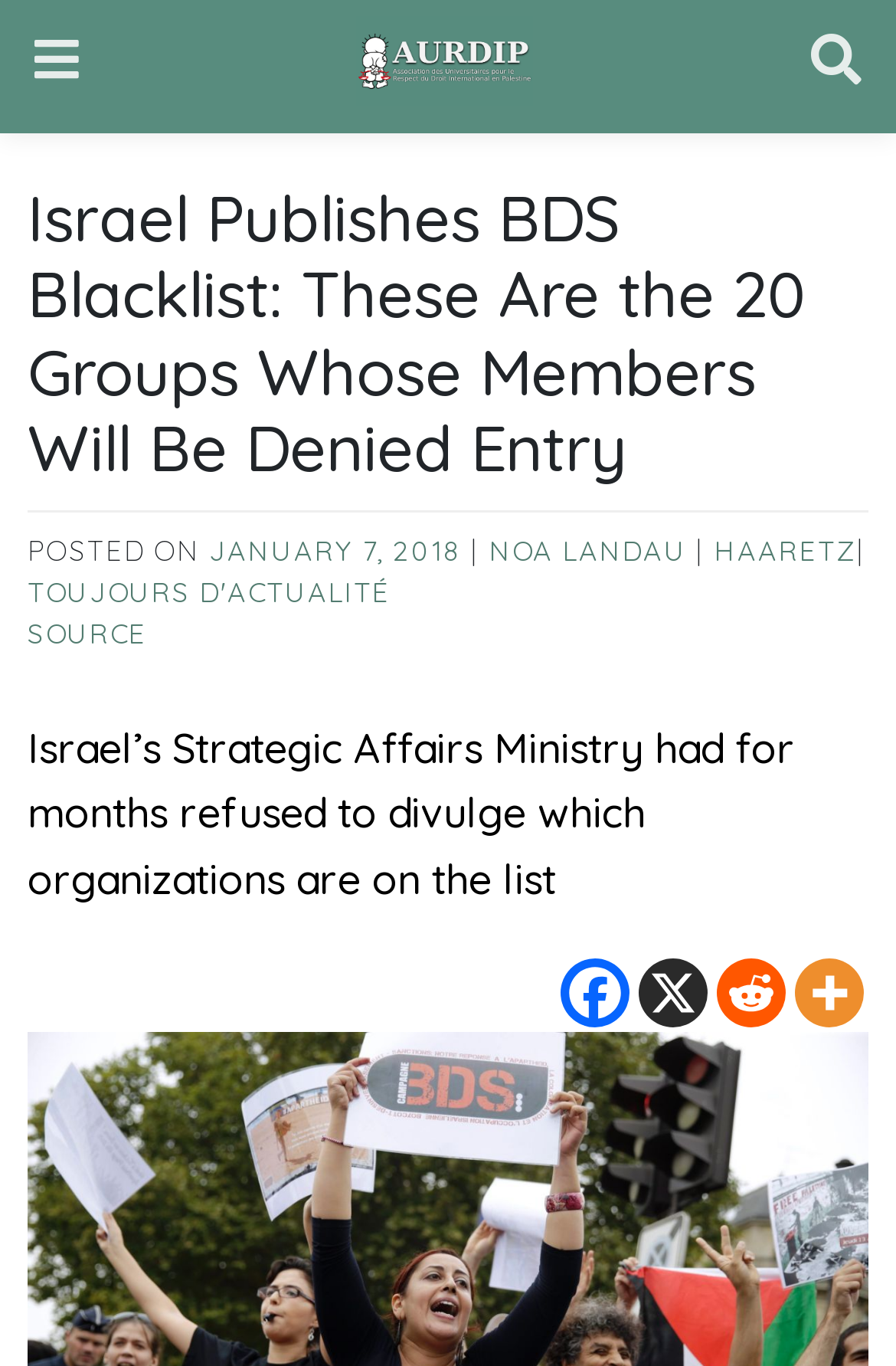What is the name of the ministry mentioned in the article?
Please respond to the question thoroughly and include all relevant details.

The article mentions 'Israel’s Strategic Affairs Ministry had for months refused to divulge which organizations are on the list', which indicates that the name of the ministry is Strategic Affairs Ministry.